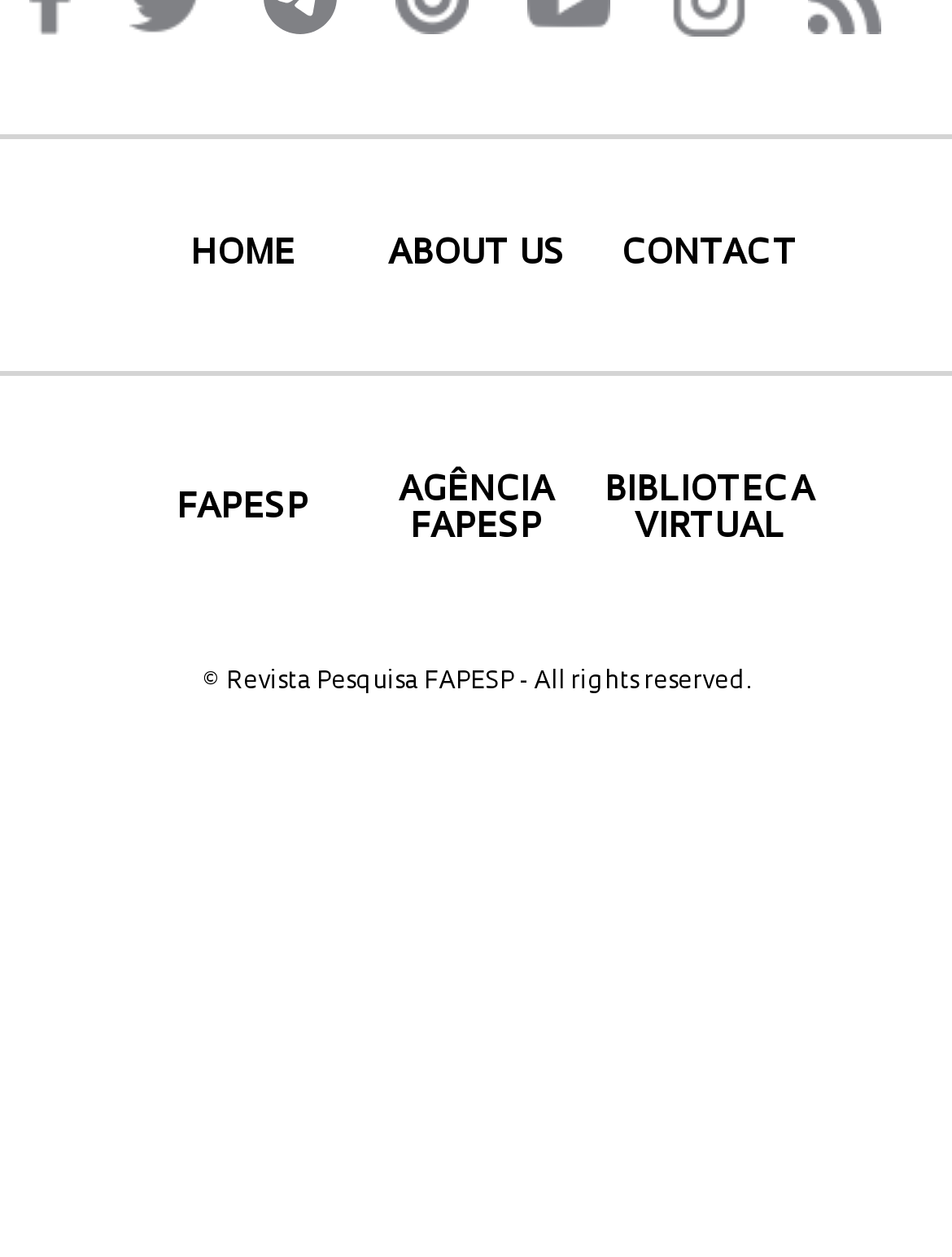Please provide a brief answer to the question using only one word or phrase: 
What is the position of the 'CONTACT' link?

Right side